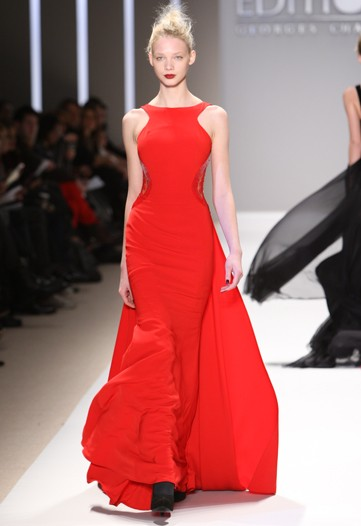What is the designer's signature style?
Please provide a single word or phrase as your answer based on the image.

Bold colors and innovative designs